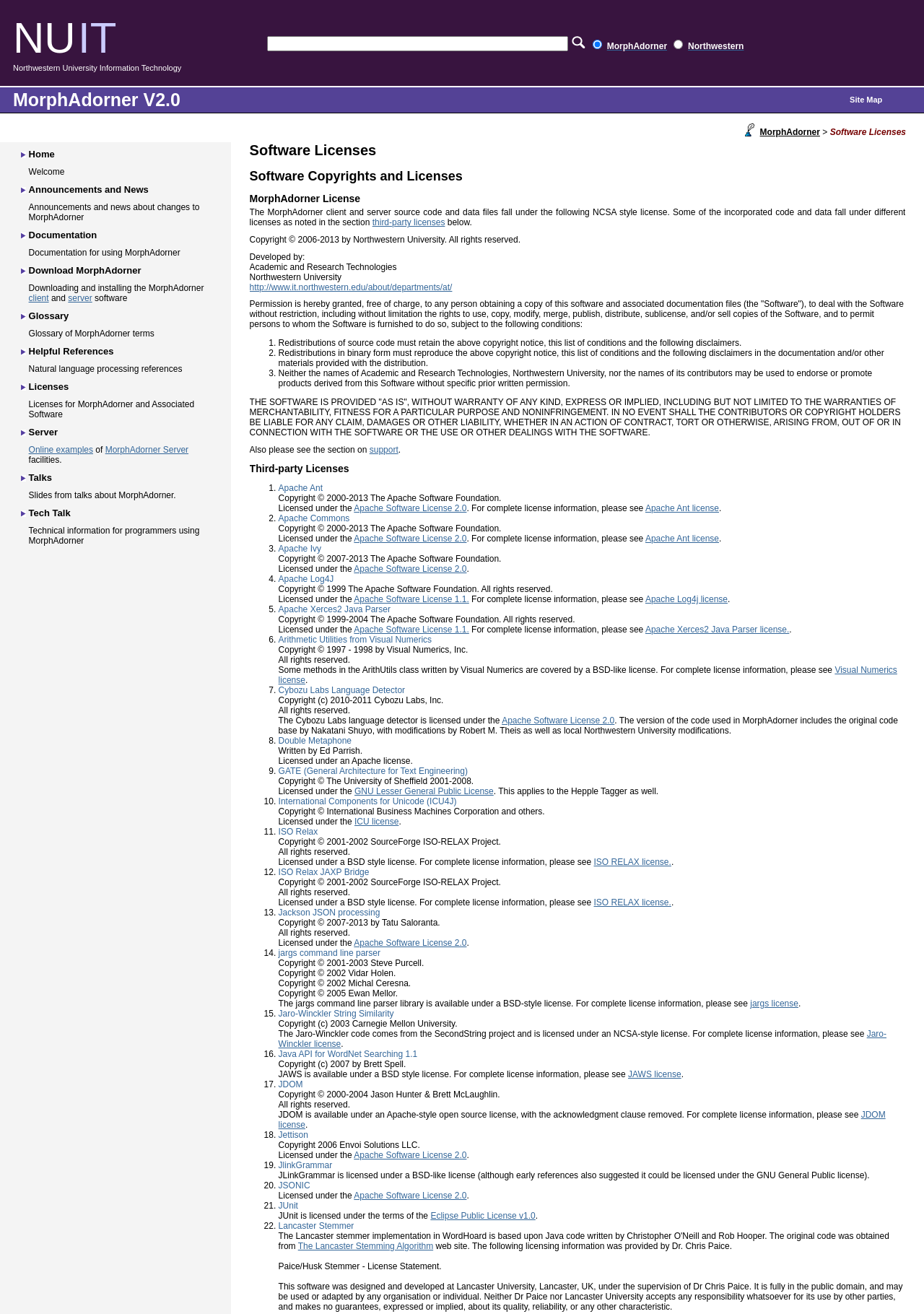What is the purpose of the software?
Please provide a single word or phrase based on the screenshot.

Not specified